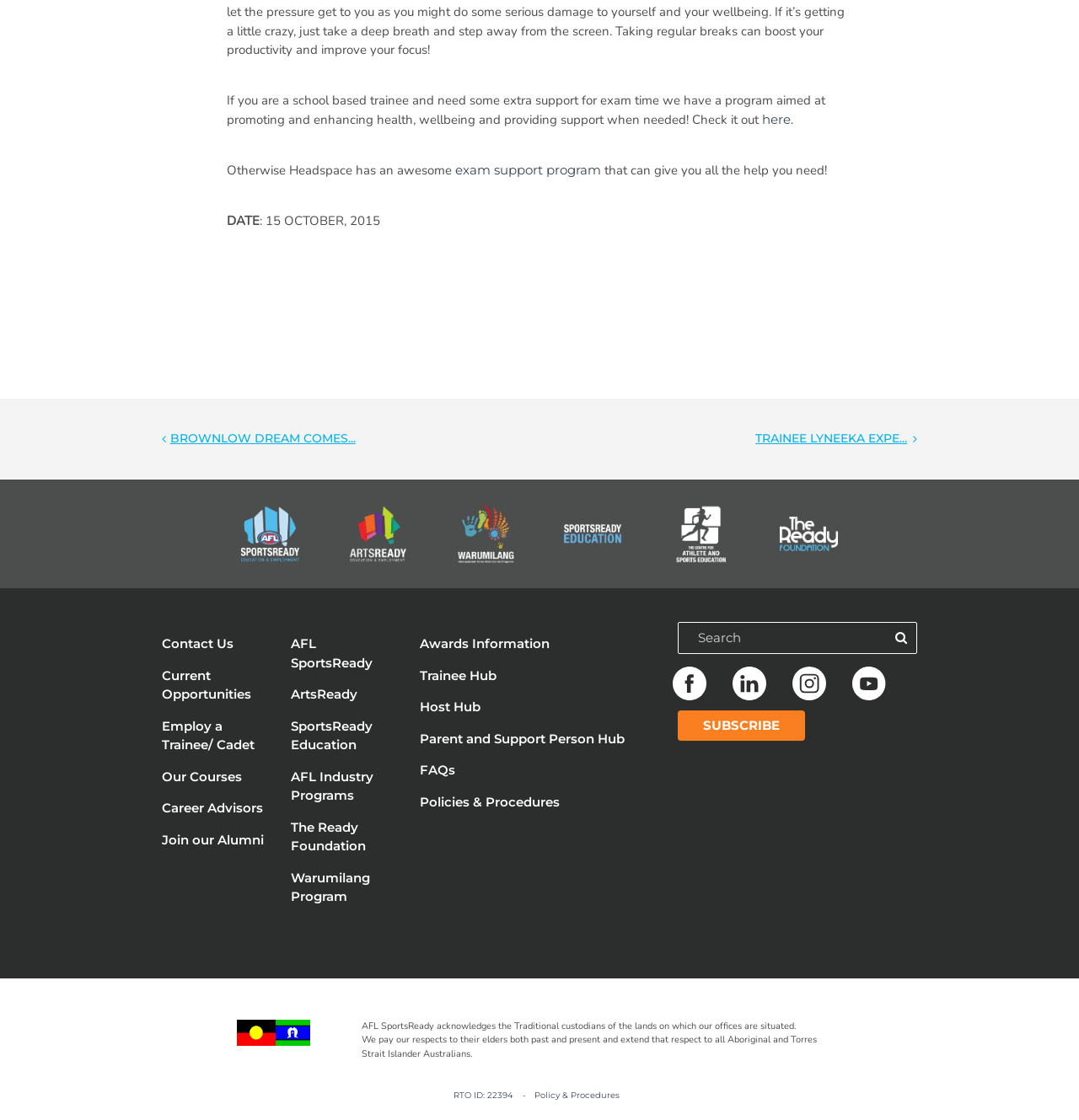What is the name of the program mentioned for school-based trainees?
Refer to the image and provide a detailed answer to the question.

I found the program name by reading the text content of the StaticText element, which mentions a program for school-based trainees, and then looking at the adjacent link element with the content 'exam support program'.